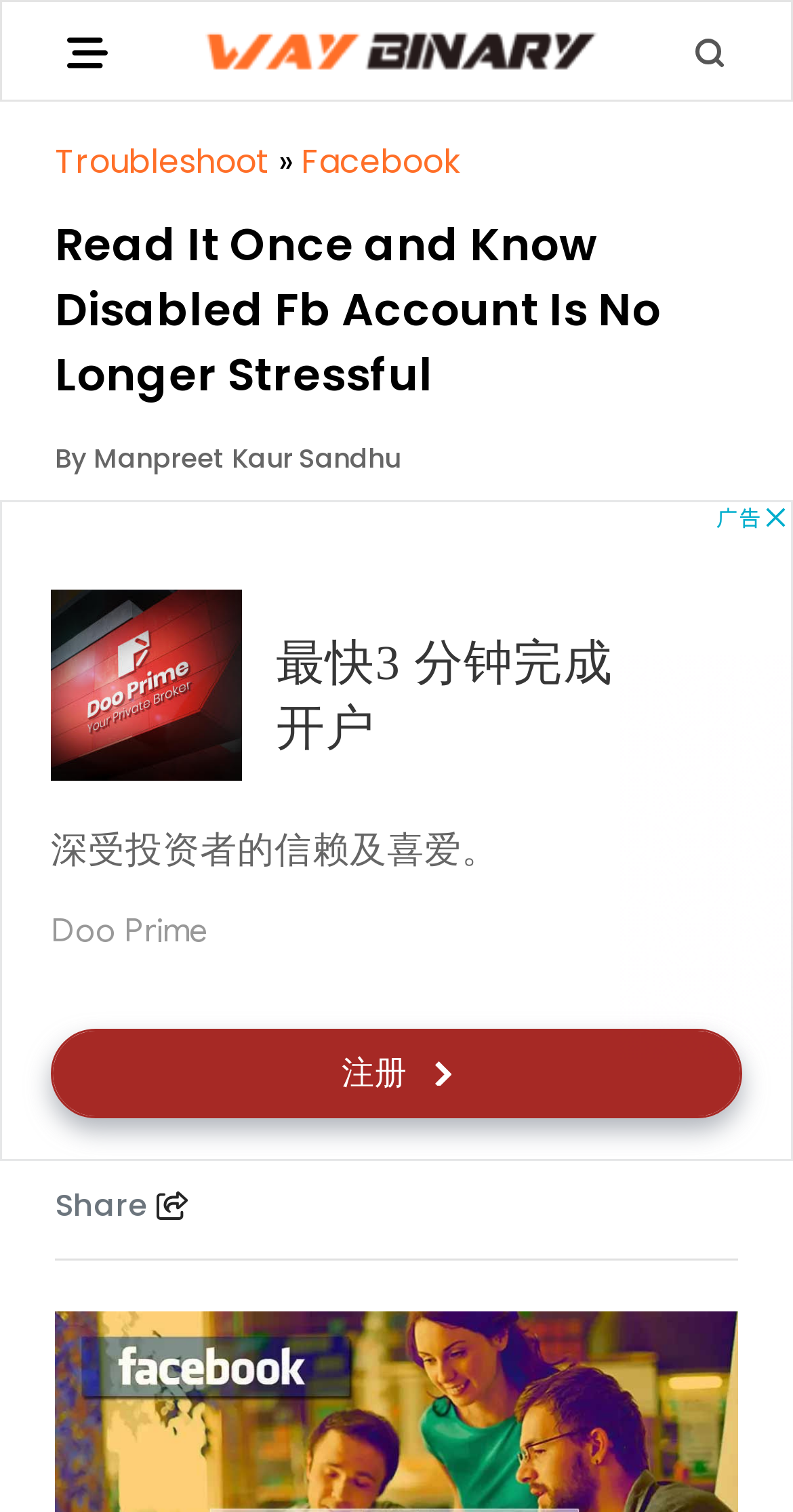Provide a single word or phrase answer to the question: 
What is the logo of the website?

Facebook